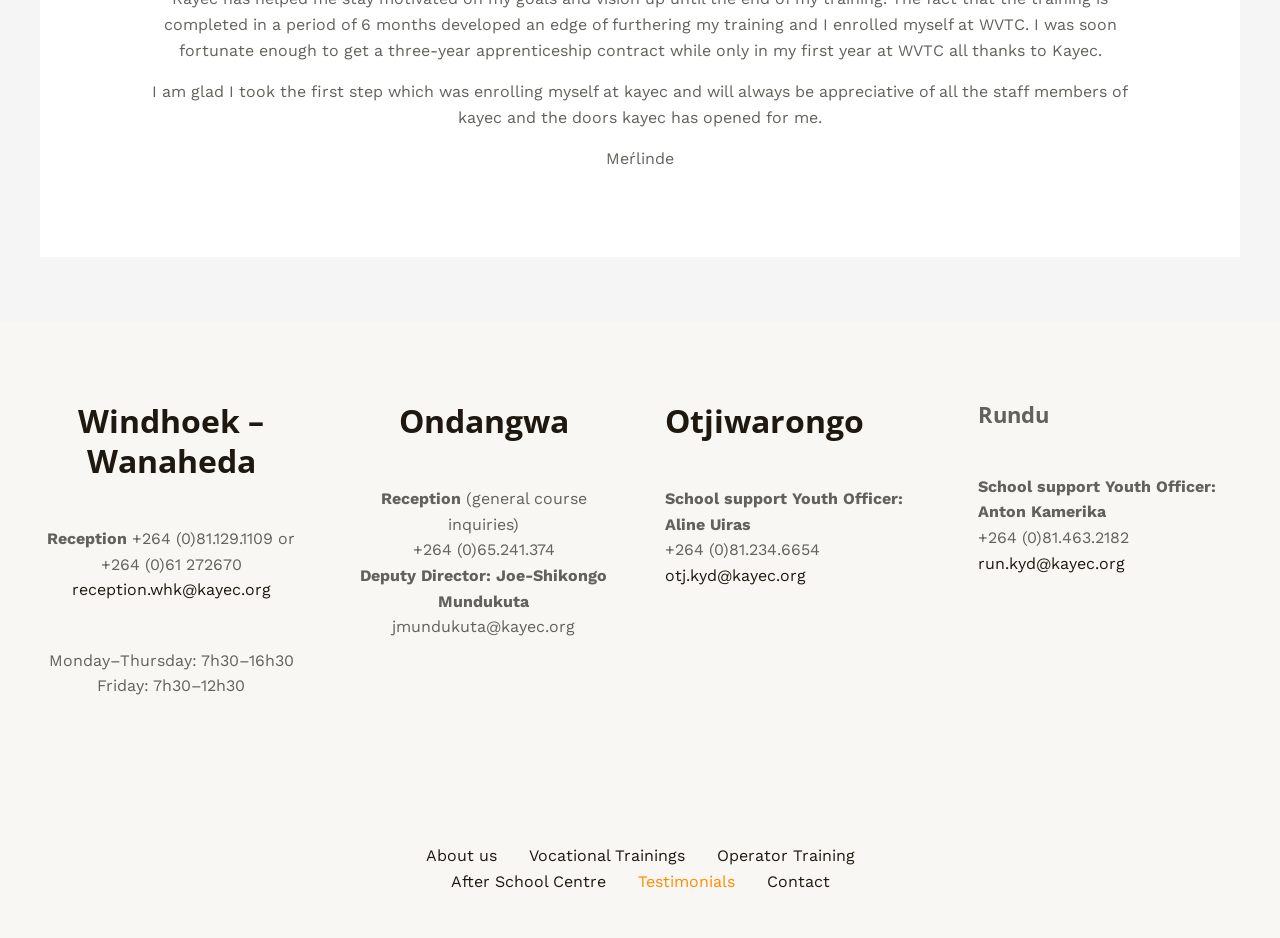Please find and report the bounding box coordinates of the element to click in order to perform the following action: "Get the phone number of the School support Youth Officer in Rundu". The coordinates should be expressed as four float numbers between 0 and 1, in the format [left, top, right, bottom].

[0.764, 0.563, 0.882, 0.583]